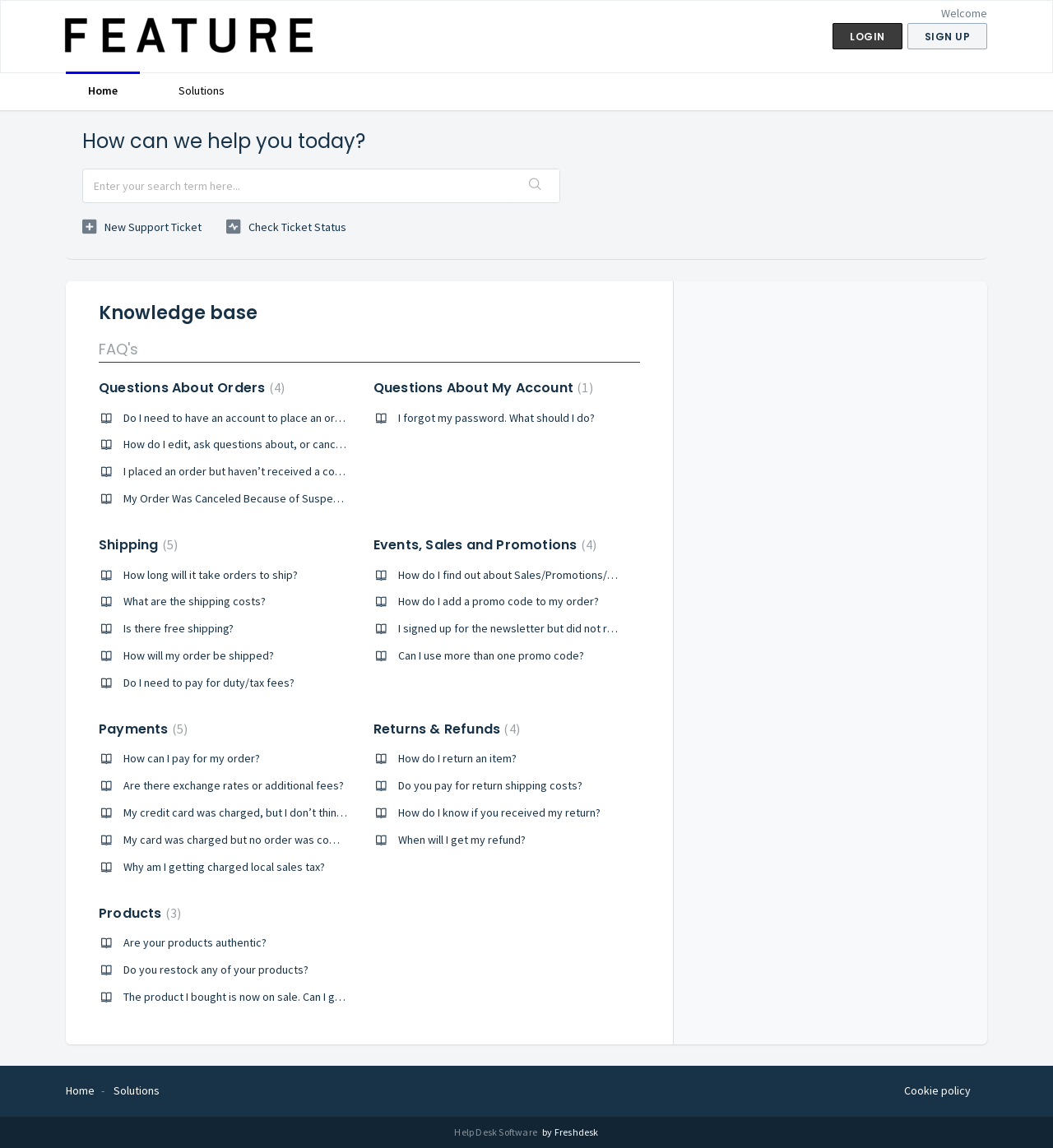Can you find the bounding box coordinates of the area I should click to execute the following instruction: "Visit Xubuntu tour page"?

None